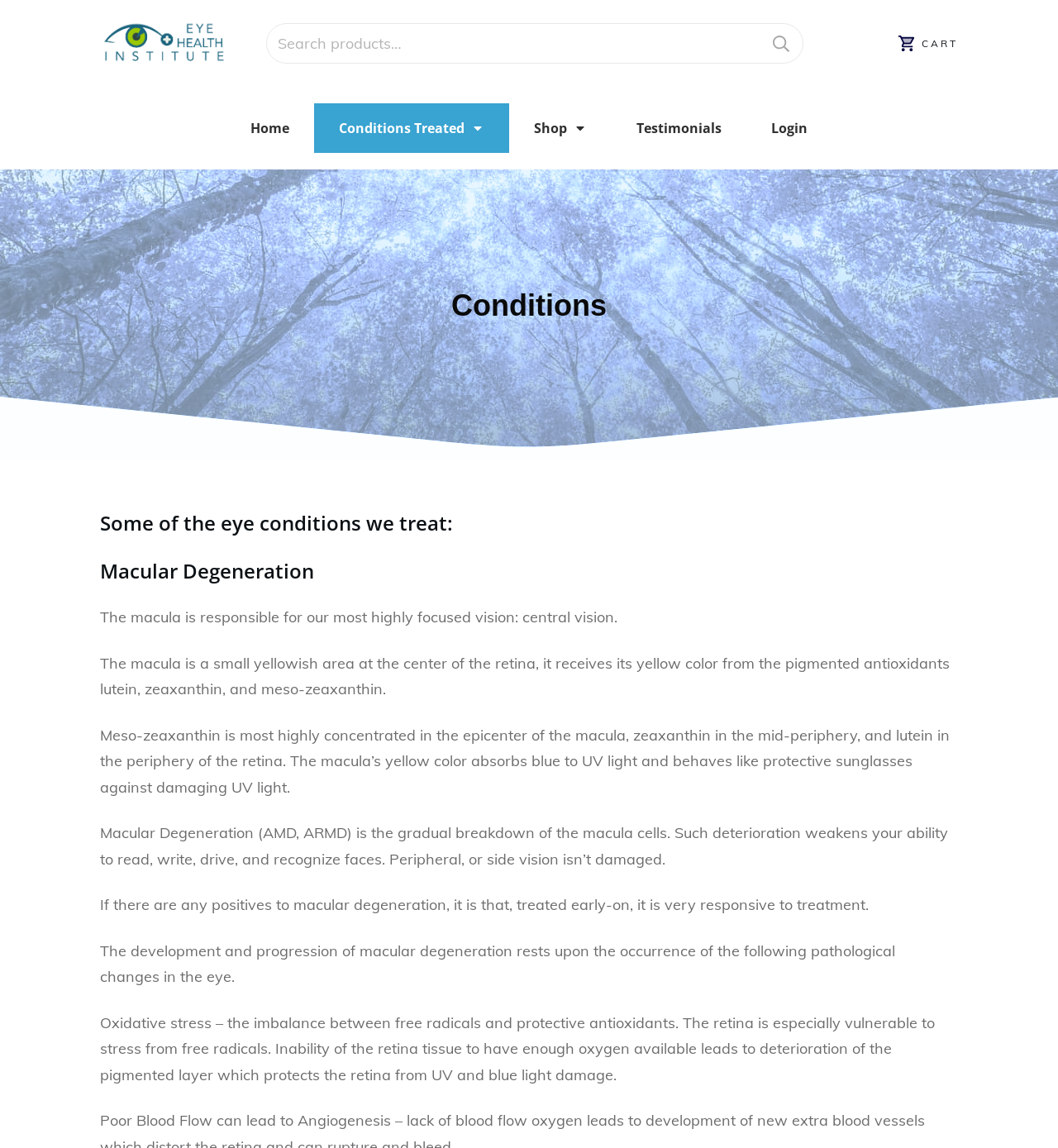Identify the bounding box coordinates of the clickable region required to complete the instruction: "Click on Conditions Treated". The coordinates should be given as four float numbers within the range of 0 and 1, i.e., [left, top, right, bottom].

[0.32, 0.1, 0.458, 0.123]